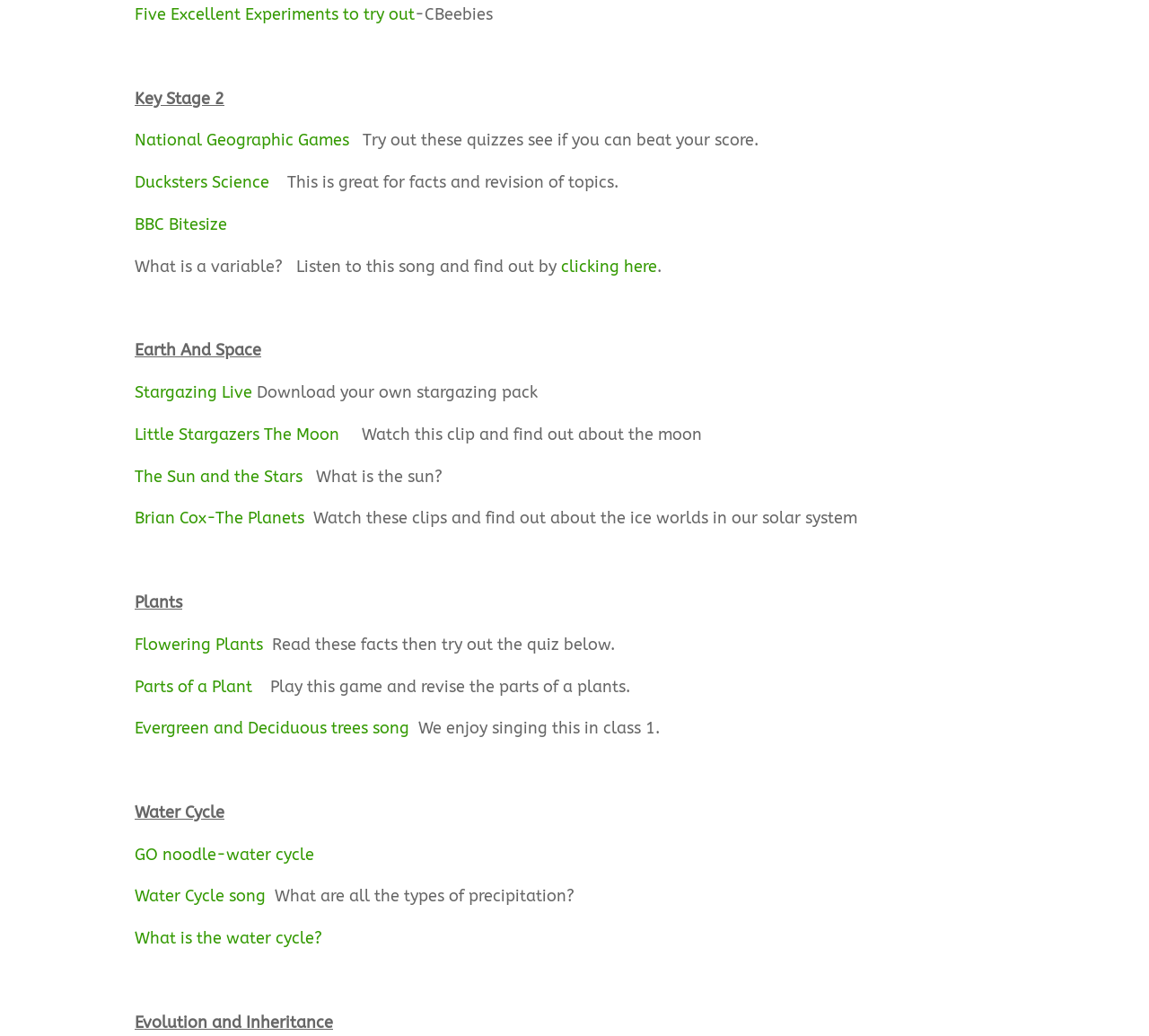Locate the bounding box coordinates of the UI element described by: "BBC Bitesize". The bounding box coordinates should consist of four float numbers between 0 and 1, i.e., [left, top, right, bottom].

[0.117, 0.207, 0.198, 0.226]